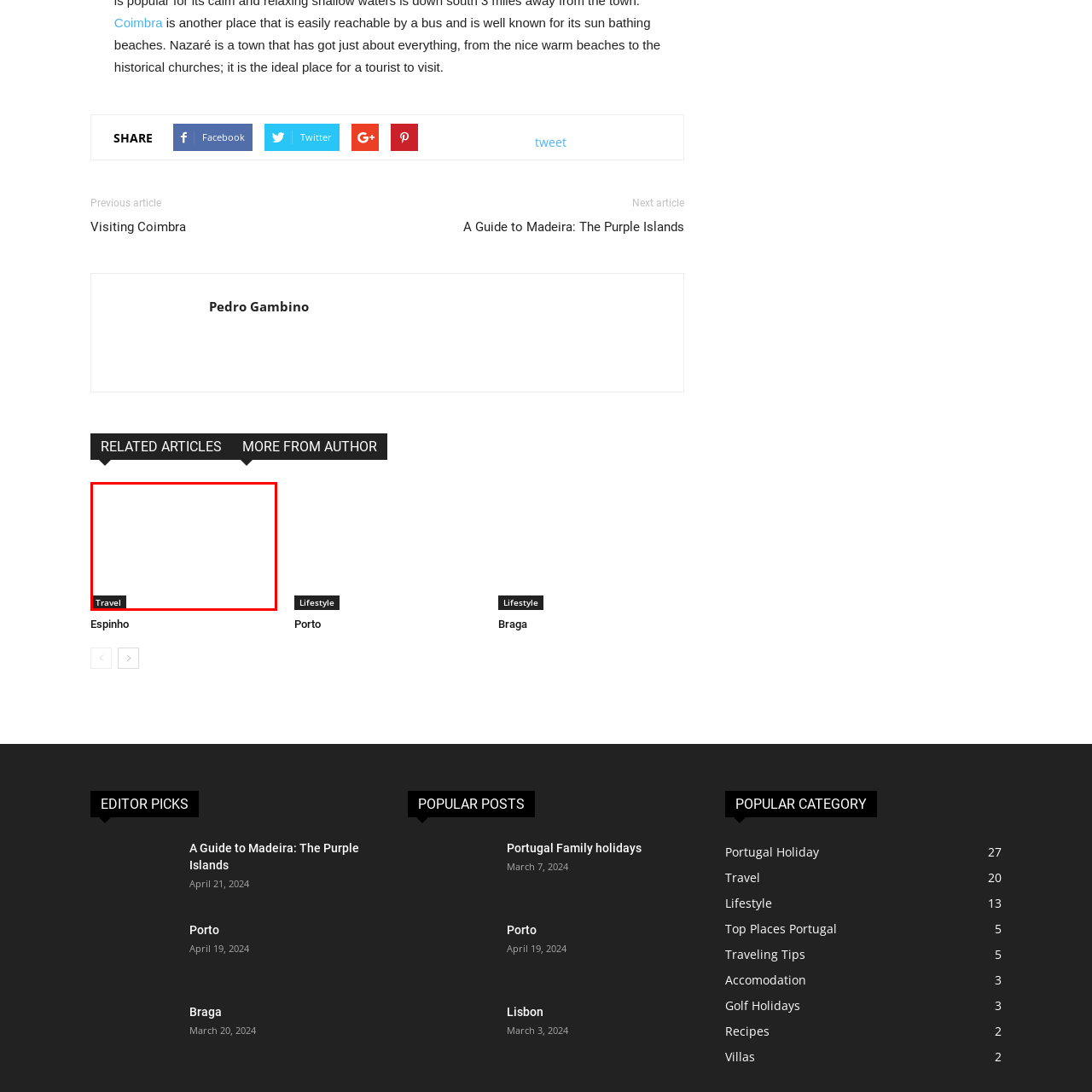View the portion of the image inside the red box and respond to the question with a succinct word or phrase: What type of content does the design element likely direct users to?

Travel-related content